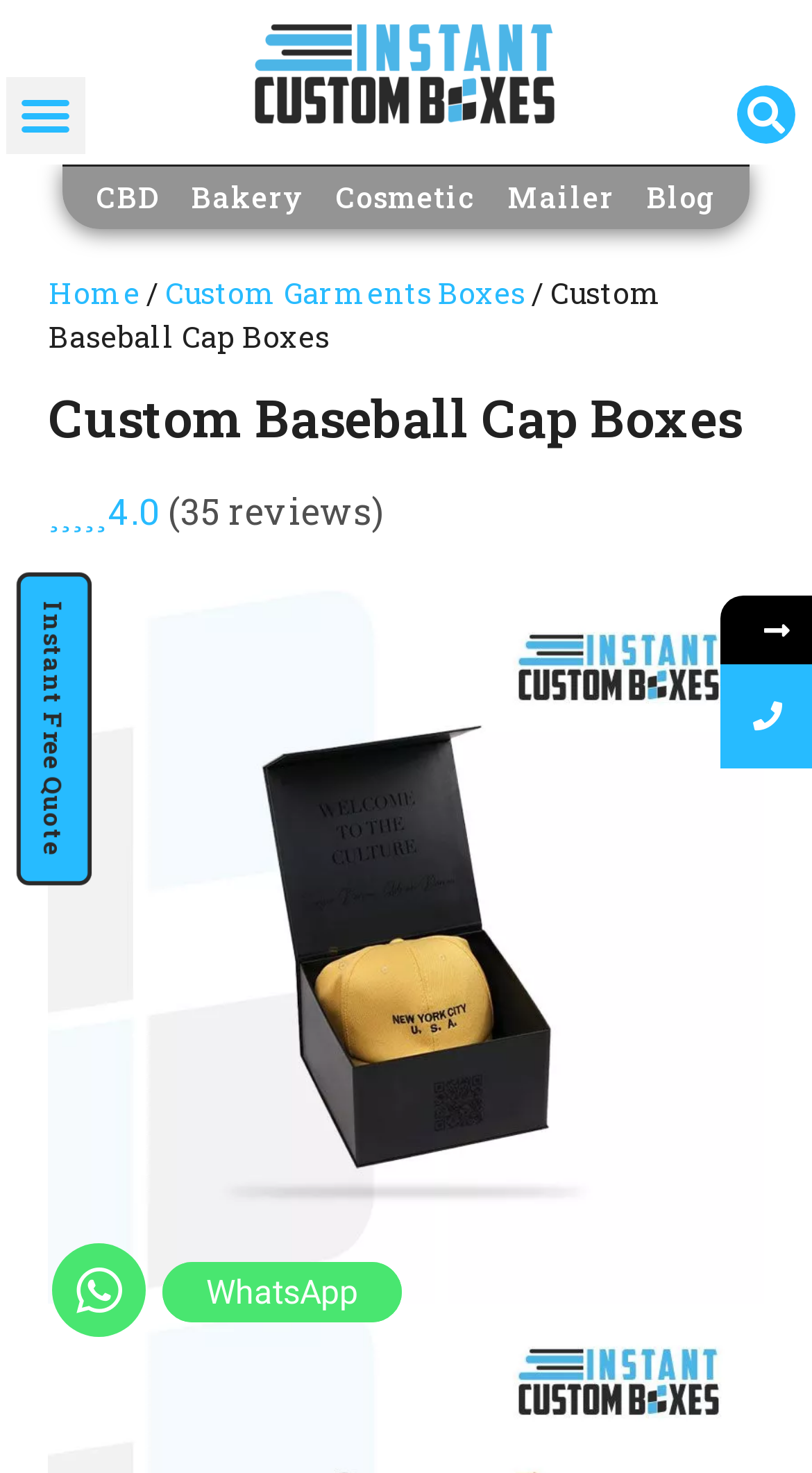Is the menu toggle button expanded?
Using the image, give a concise answer in the form of a single word or short phrase.

No